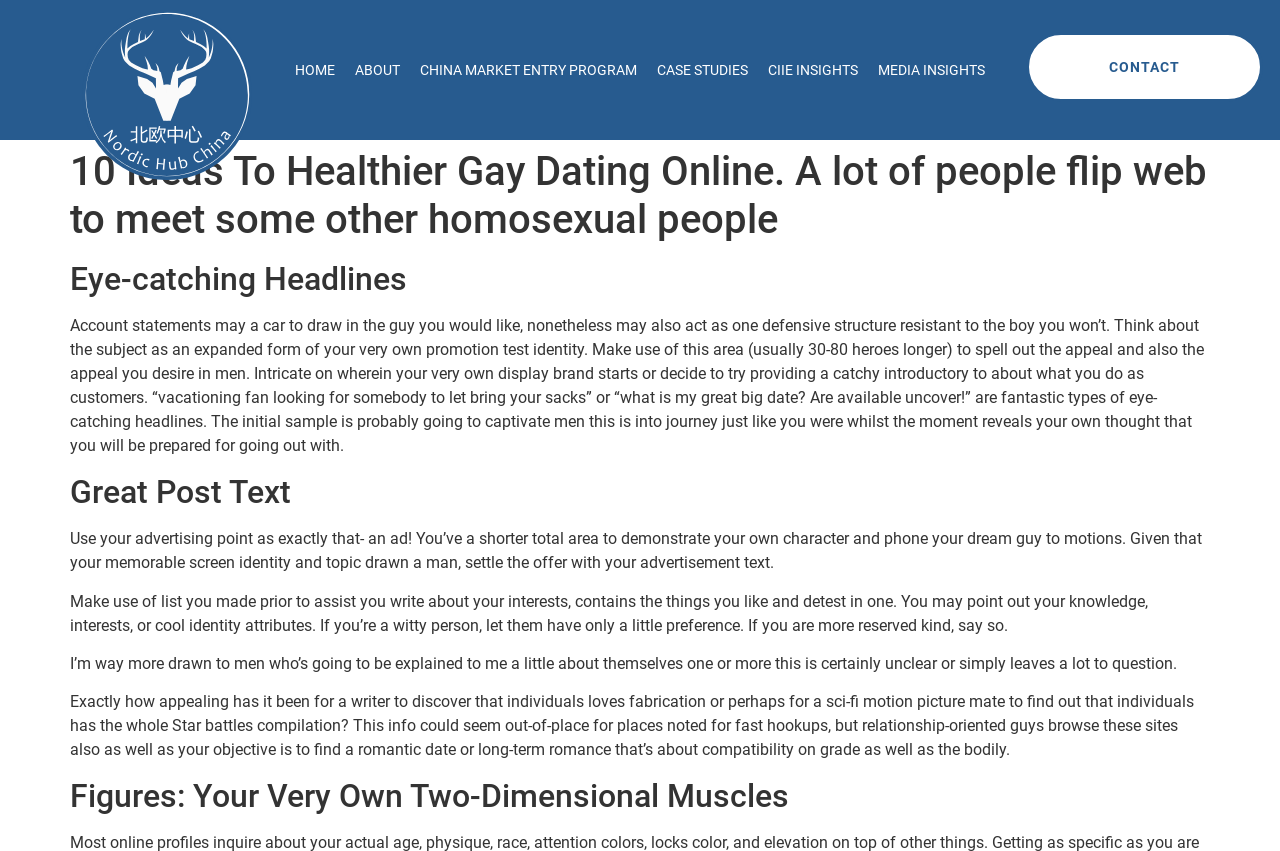What is the purpose of the profile picture?
Please provide a comprehensive answer to the question based on the webpage screenshot.

The webpage mentions that the profile picture is an opportunity to showcase your 'two-dimensional muscles', implying that it's a way to present yourself in a visually appealing way to potential matches.